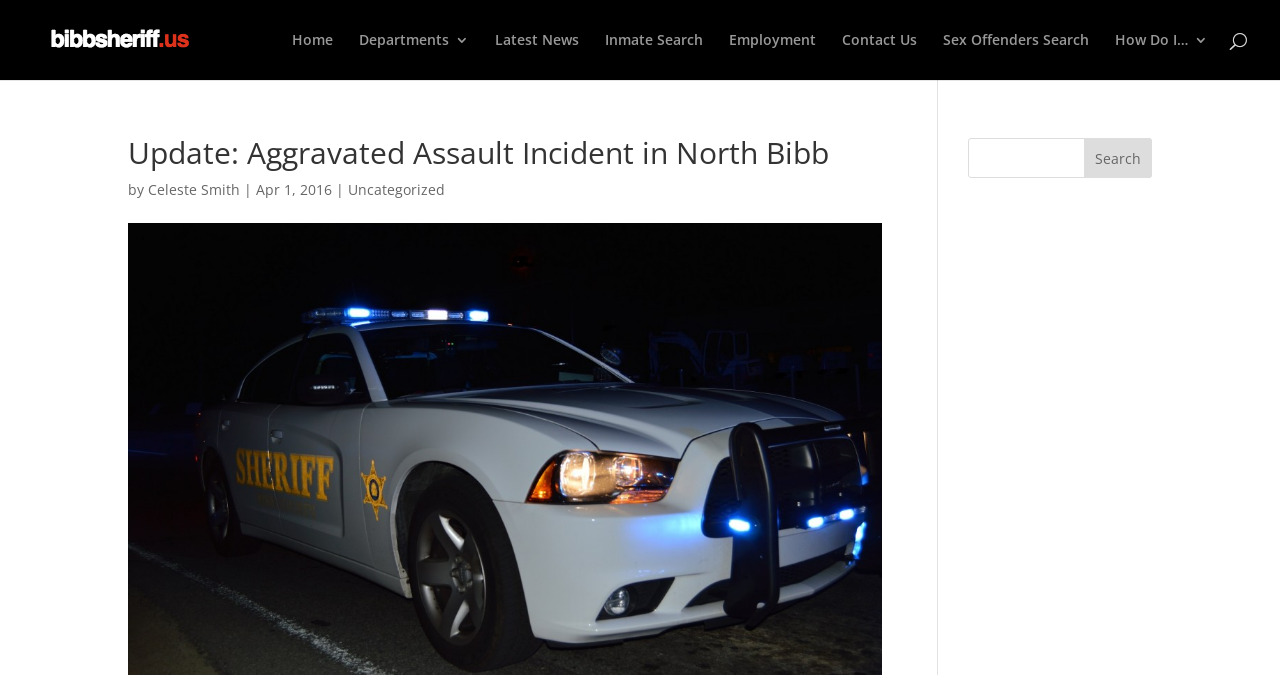Respond with a single word or phrase to the following question:
What are the main navigation links?

Home, Latest News, Inmate Search, etc.